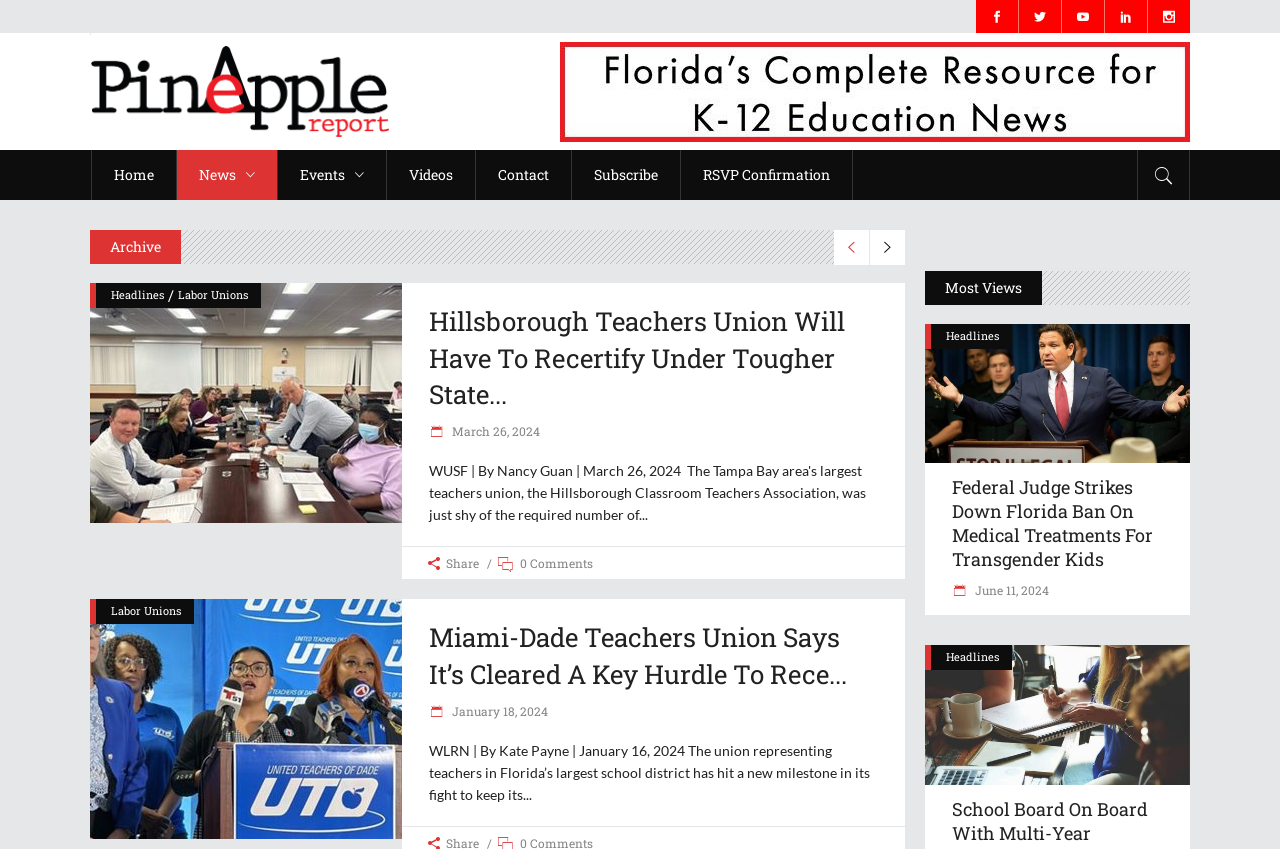Locate the bounding box coordinates of the area to click to fulfill this instruction: "Share the article". The bounding box should be presented as four float numbers between 0 and 1, in the order [left, top, right, bottom].

[0.334, 0.645, 0.374, 0.682]